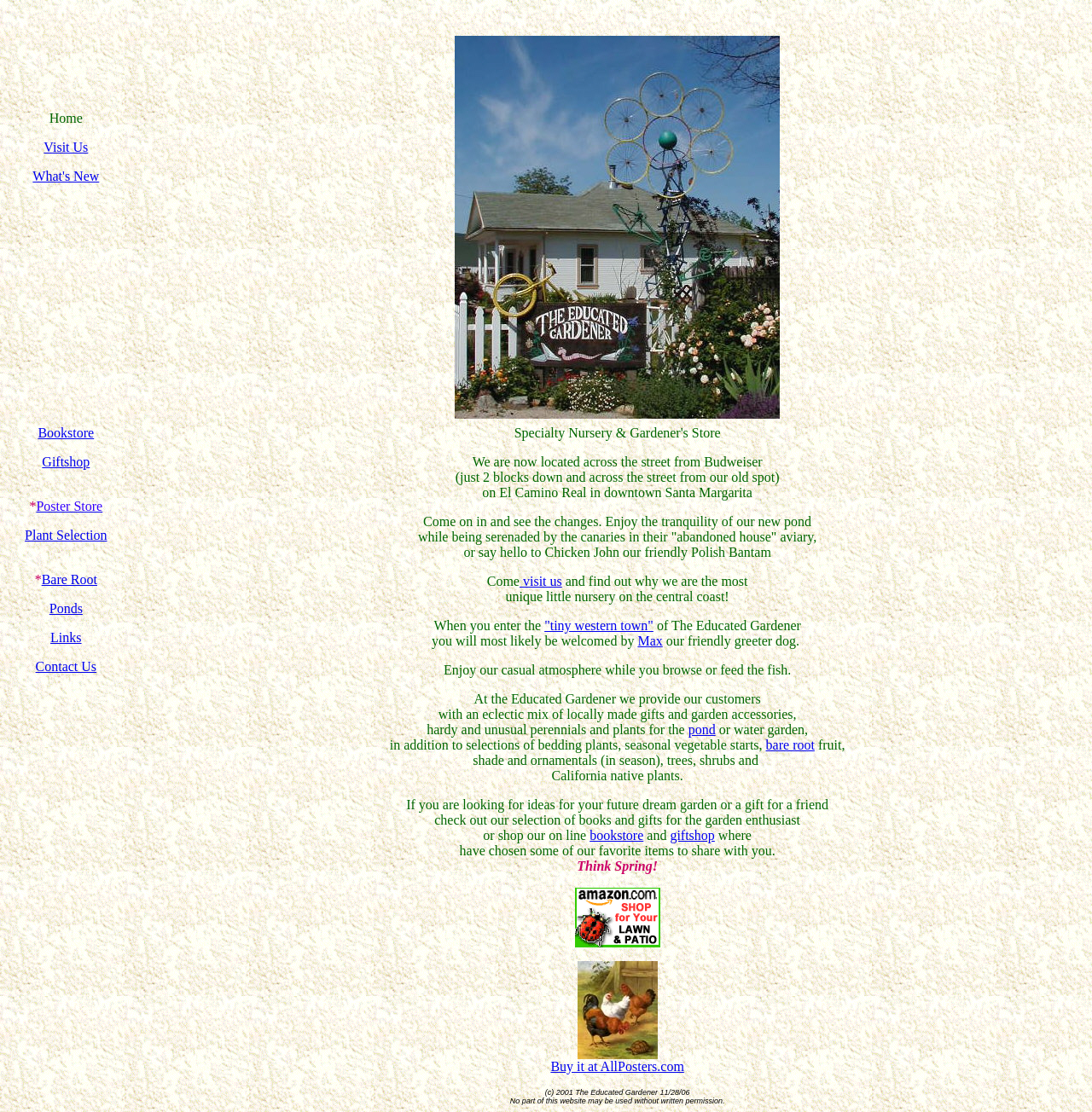Please answer the following question using a single word or phrase: 
What can you find in the nursery?

plants and gifts